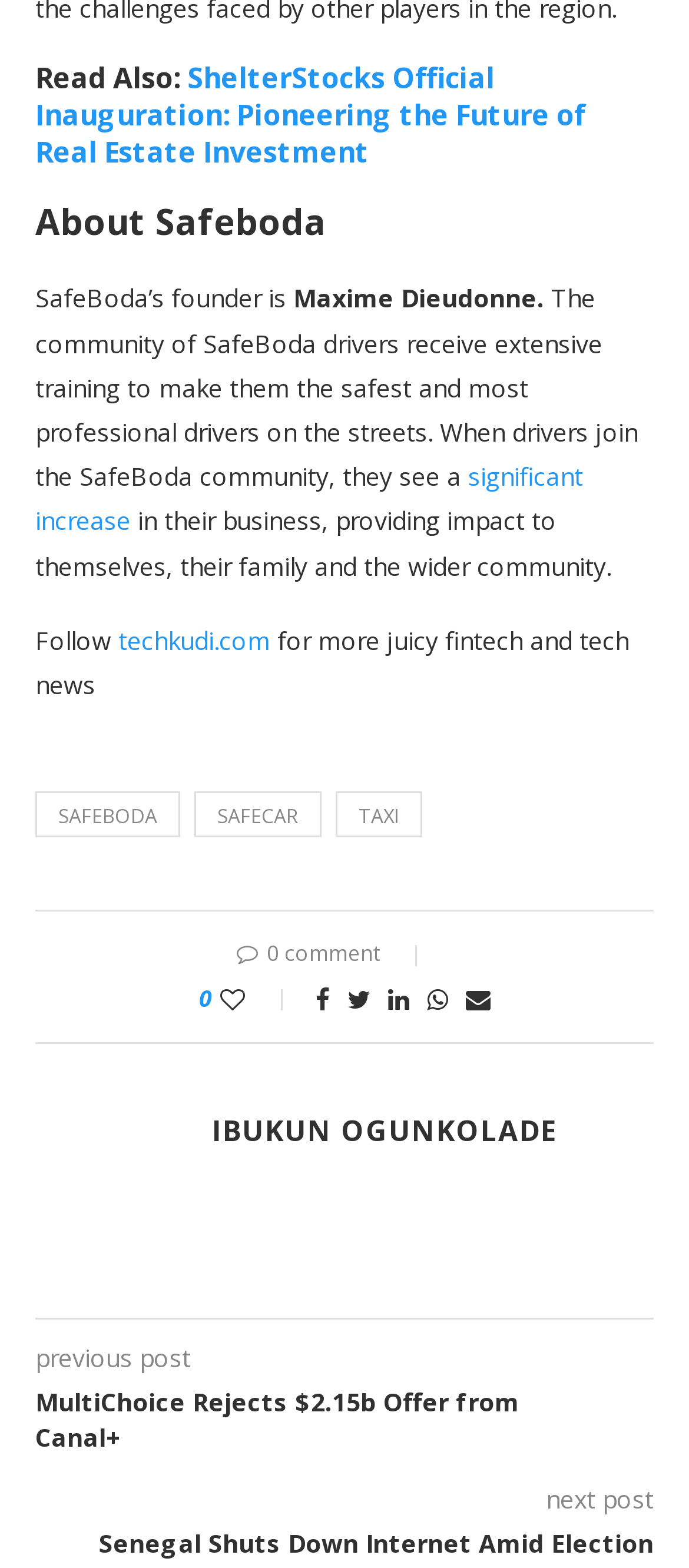Given the element description Taxi, predict the bounding box coordinates for the UI element in the webpage screenshot. The format should be (top-left x, top-left y, bottom-right x, bottom-right y), and the values should be between 0 and 1.

[0.487, 0.505, 0.613, 0.534]